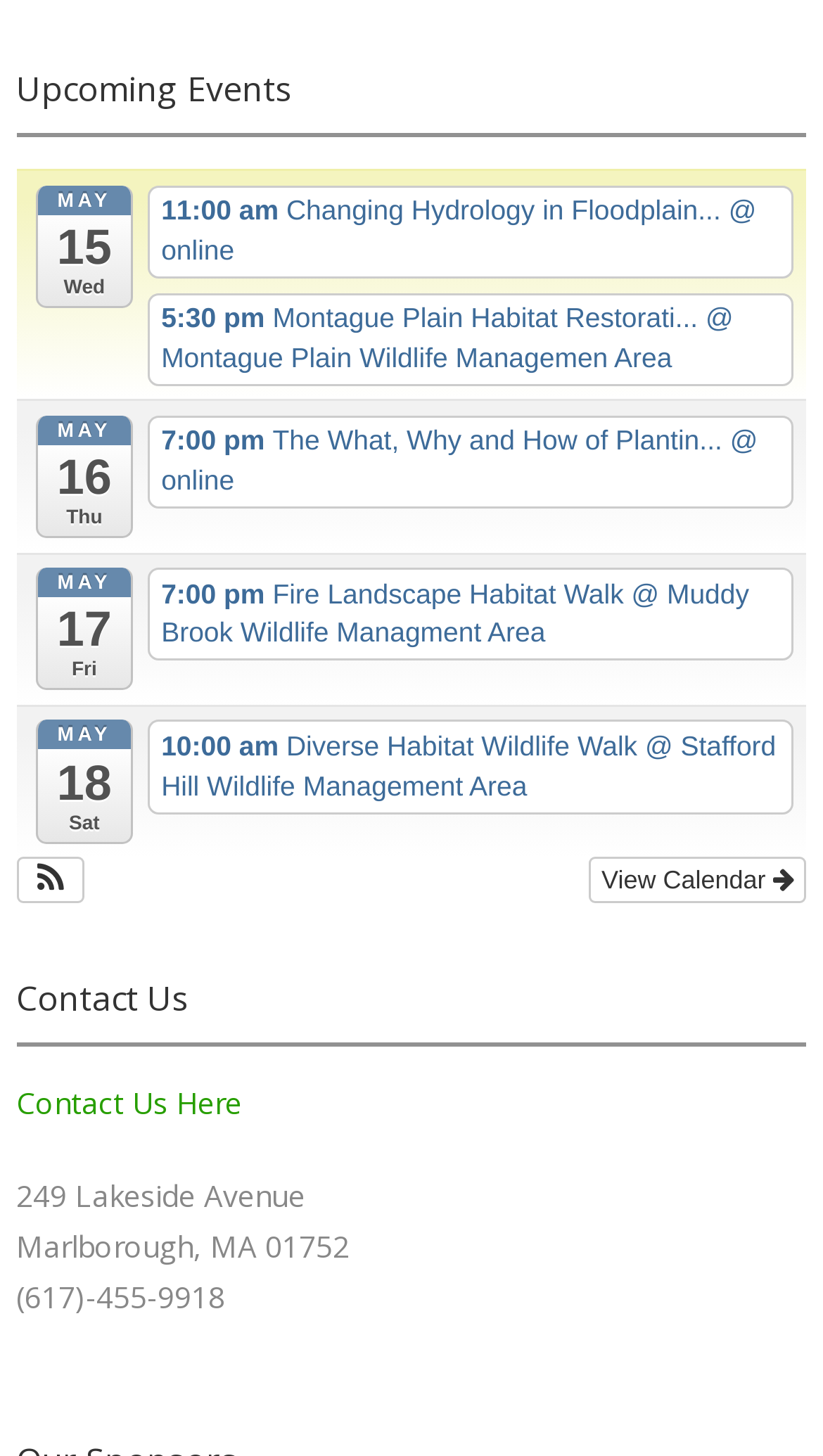Determine the bounding box coordinates of the region I should click to achieve the following instruction: "View calendar". Ensure the bounding box coordinates are four float numbers between 0 and 1, i.e., [left, top, right, bottom].

[0.715, 0.589, 0.98, 0.621]